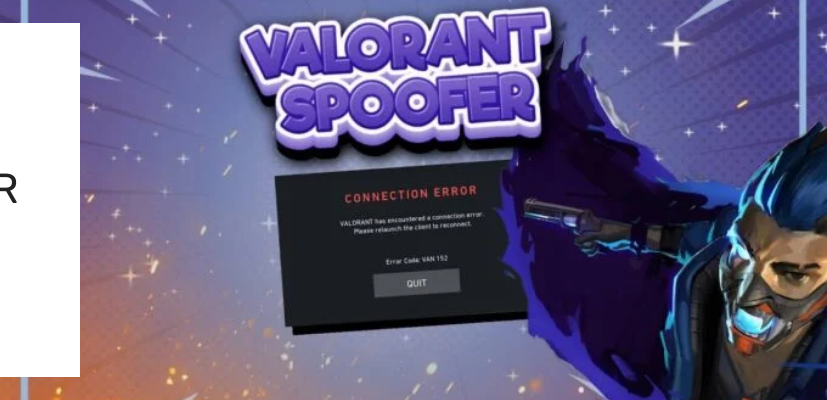What is the error code in the error message?
Provide a detailed and extensive answer to the question.

The digital error message displayed in the image states 'CONNECTION ERROR. VALORANT has encountered a connection error. Please restart the client to reconnect. Error Code: VAN 152', indicating a technical issue faced by players.